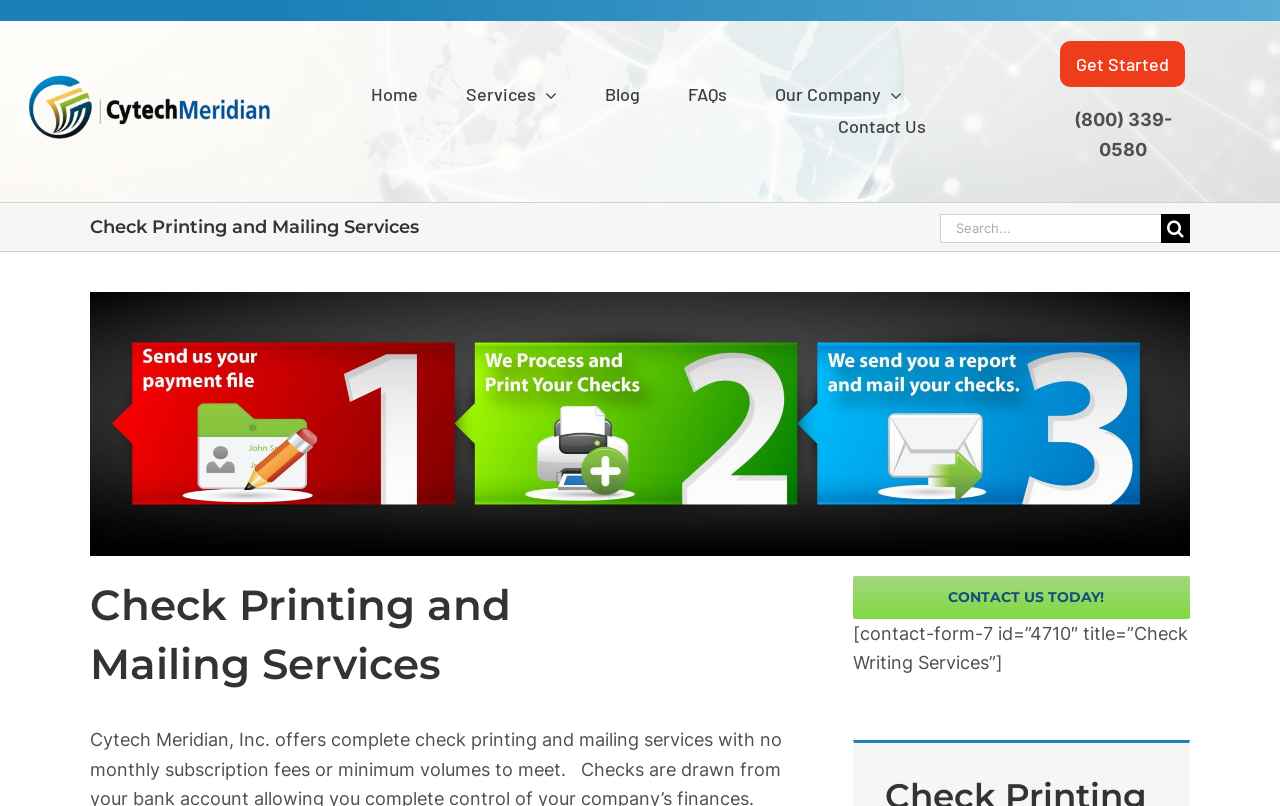Please find the bounding box coordinates of the element that needs to be clicked to perform the following instruction: "Read the 'Check Printing and Mailing Services' heading". The bounding box coordinates should be four float numbers between 0 and 1, represented as [left, top, right, bottom].

[0.07, 0.266, 0.327, 0.298]